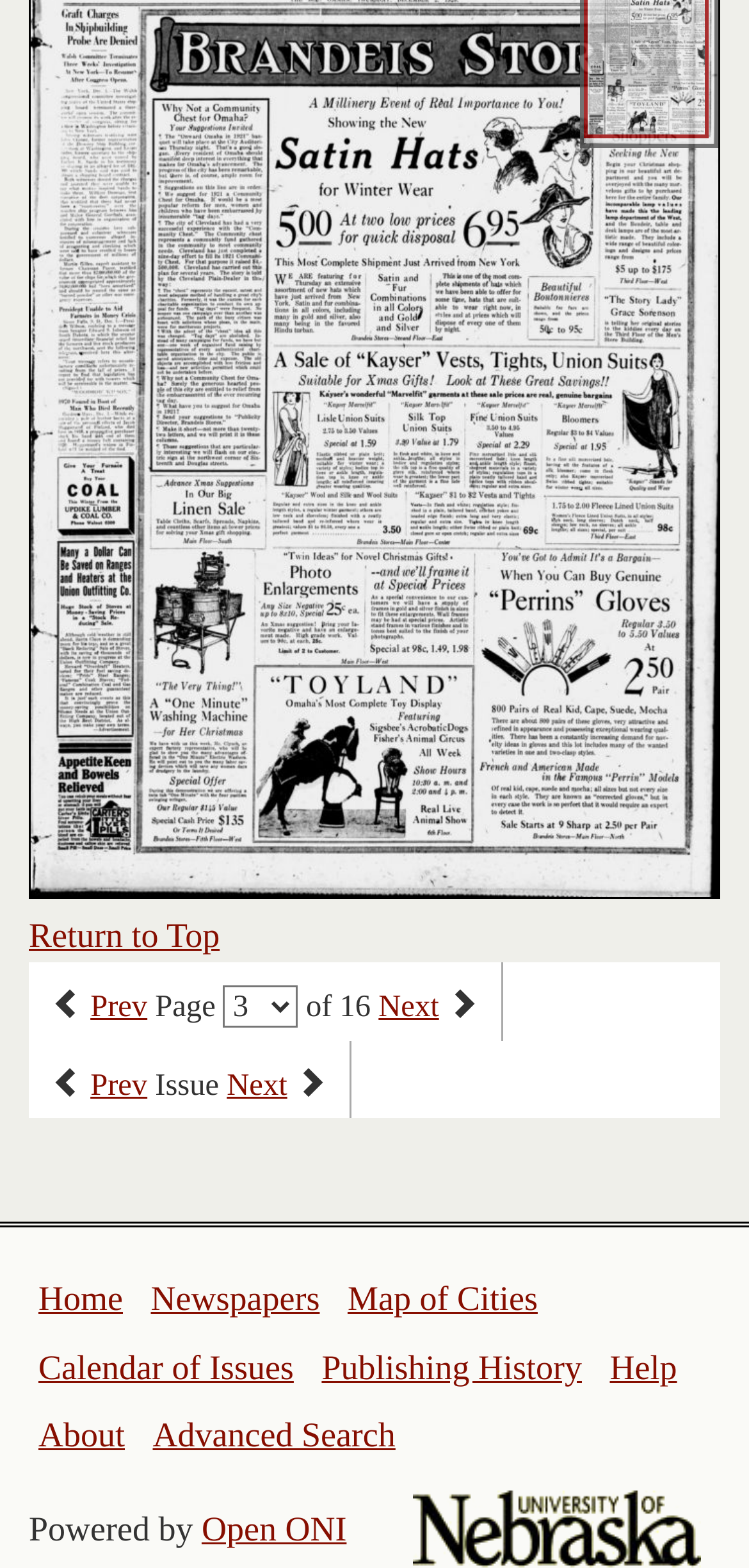Extract the bounding box coordinates for the UI element described by the text: "Advanced Search". The coordinates should be in the form of [left, top, right, bottom] with values between 0 and 1.

[0.204, 0.903, 0.528, 0.928]